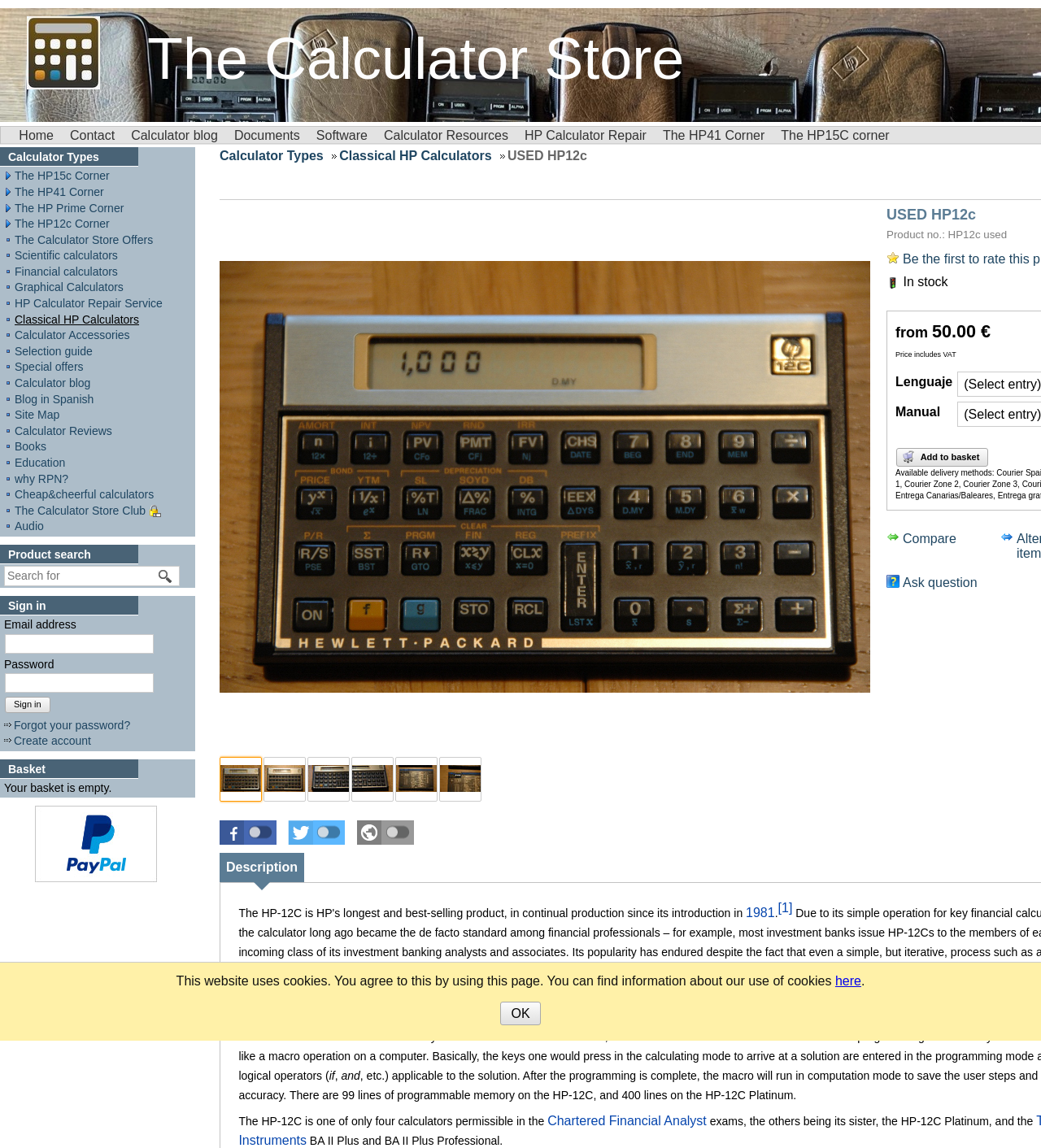Locate the coordinates of the bounding box for the clickable region that fulfills this instruction: "Go to the 'HP Calculator Repair' page".

[0.504, 0.108, 0.629, 0.126]